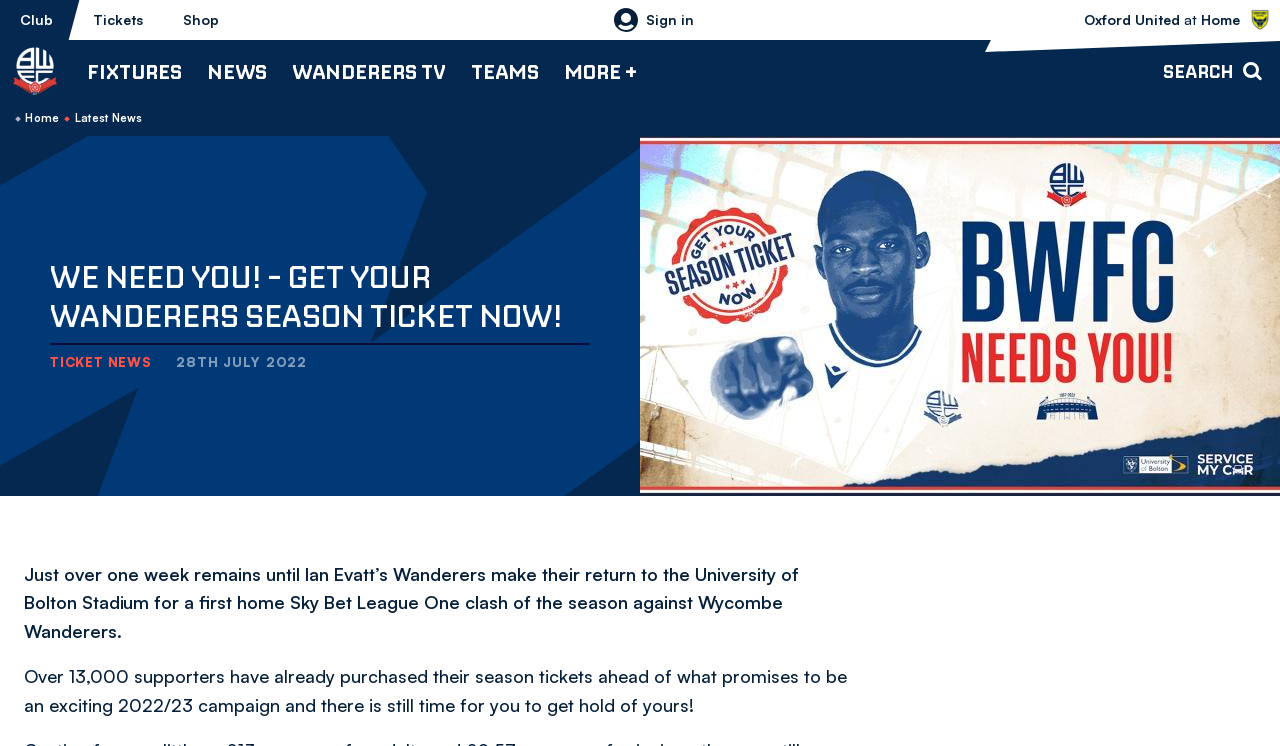Provide an in-depth caption for the contents of the webpage.

The webpage is about Bolton Wanderers FC, a football club. At the top, there is a prominent call-to-action "WE NEED YOU! - Get your Wanderers Season Ticket now!" with a focus on it. Below this, there are several links and buttons, including "Skip to main content", "Back to homepage", and a navigation menu with links to "Club", "Tickets", "Shop", and more.

On the top-right corner, there is a button to toggle the account menu, which includes an image of a login/register icon and a "Sign in" text. Next to it, there is a link to a specific match, "Bolton Wanderers vs Oxford United", with the text "at" and "Home" nearby.

The main content area is divided into several sections. On the left, there is a mega navigation menu with links to "FIXTURES", "NEWS", "WANDERERS TV", "TEAMS", and more. Each of these sections has multiple sub-links, such as "Fixtures", "League Table", "First Team", "B Team", and so on.

On the right side, there are more links and sections, including "History", "Honours", "Policies & Reports", and "Vacancies". There are also links to "Matchday Sponsorship", "Player Sponsorship", and "Advertising" under the "Commercial" section.

Throughout the page, there are multiple images, including the Bolton Wanderers FC logo, a login/register icon, and possibly more images within the various sections. Overall, the webpage provides a wealth of information and resources for fans and users interested in Bolton Wanderers FC.